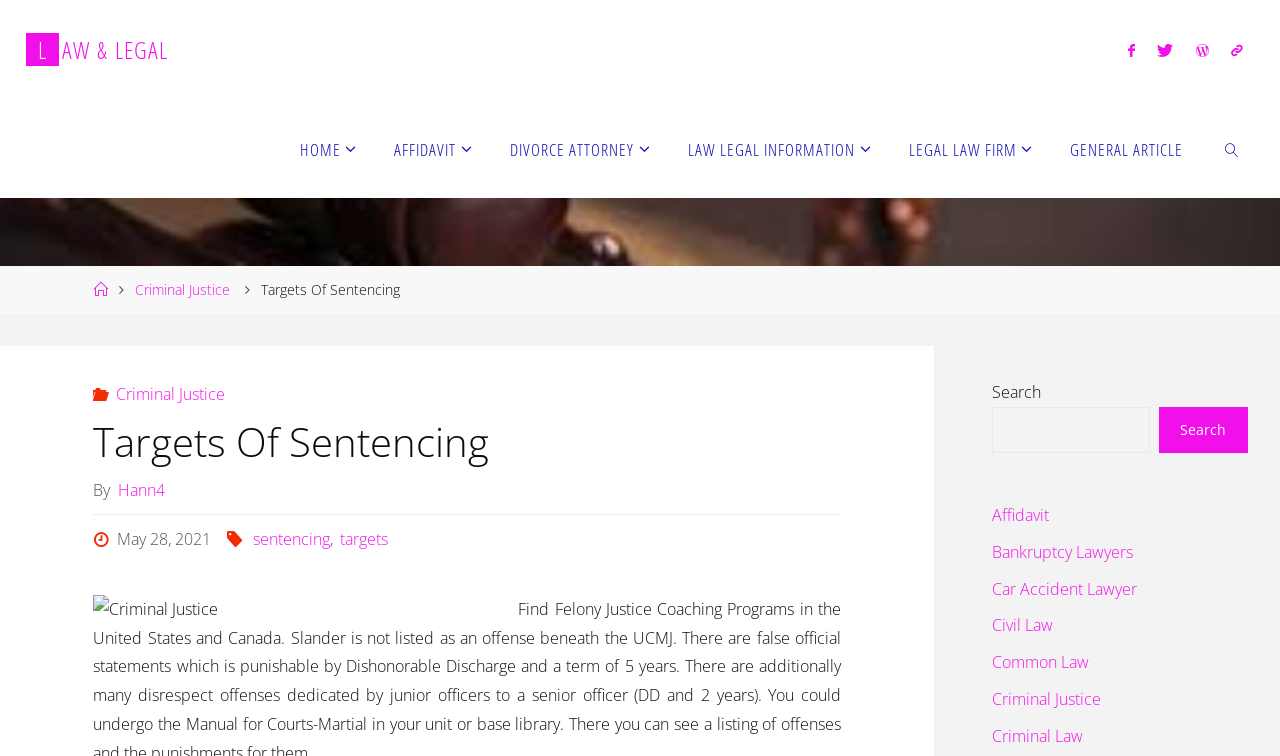Please determine and provide the text content of the webpage's heading.

Targets Of Sentencing